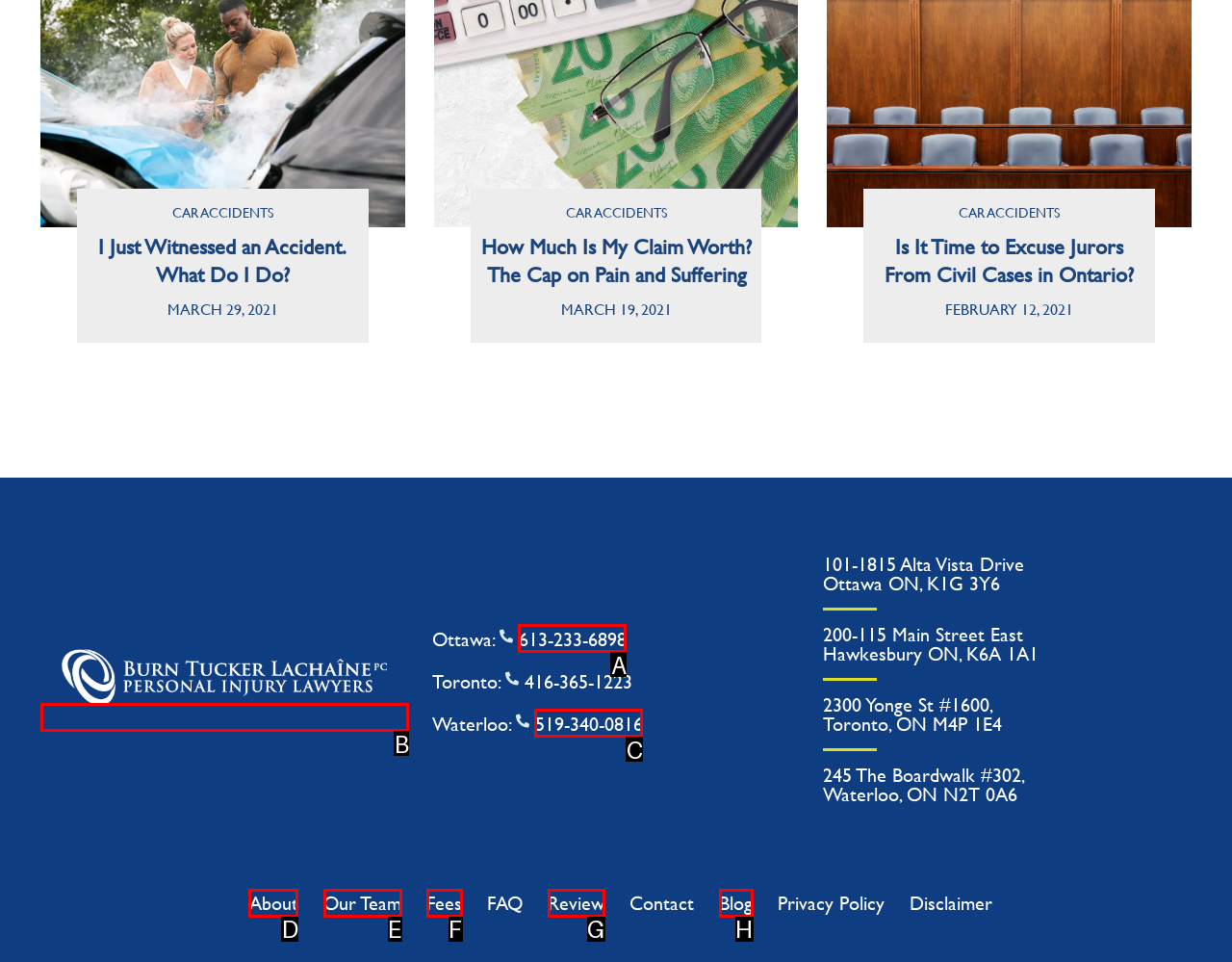Determine the right option to click to perform this task: Click on 'About'
Answer with the correct letter from the given choices directly.

D